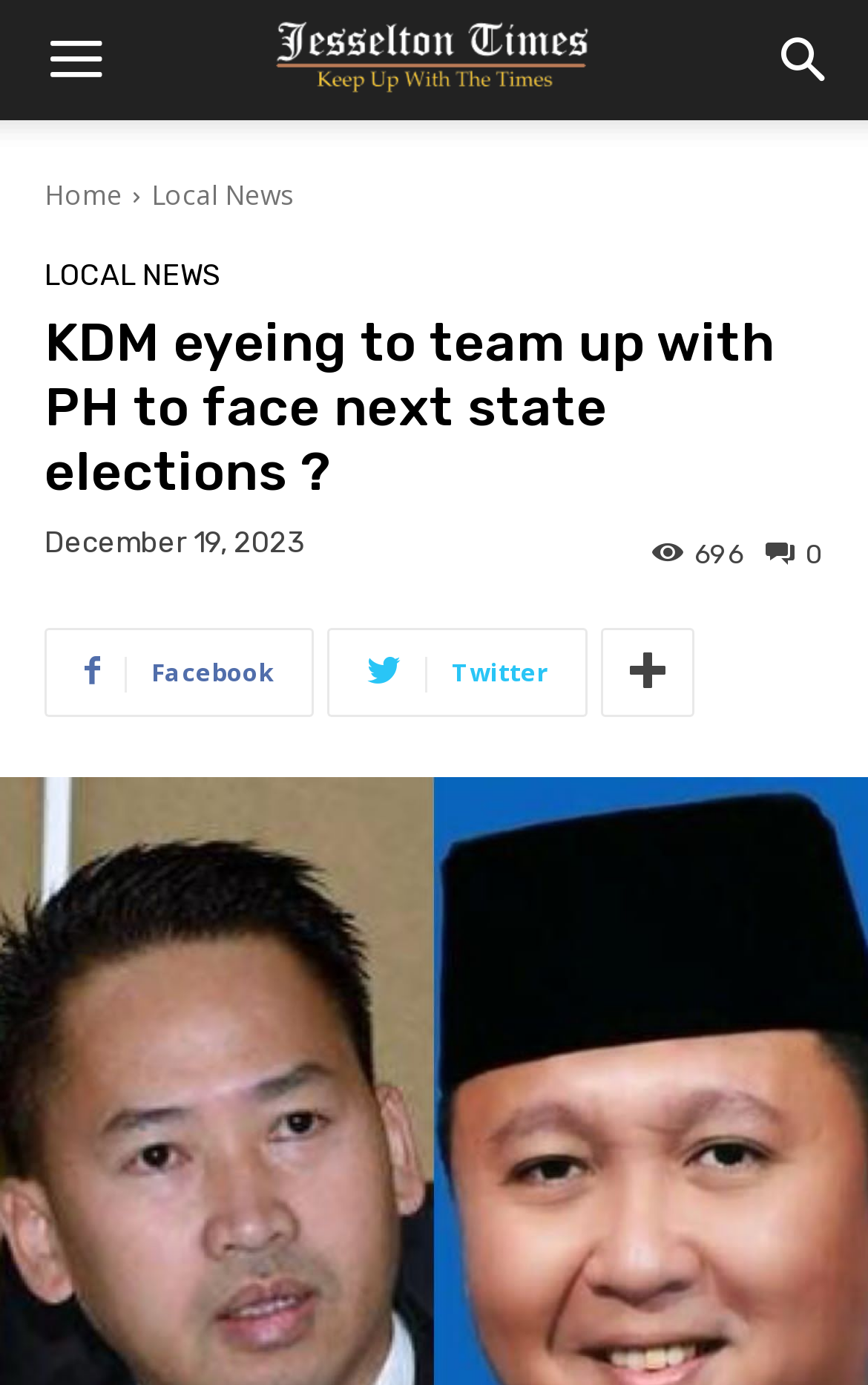Provide the bounding box coordinates of the section that needs to be clicked to accomplish the following instruction: "Share on Facebook."

[0.051, 0.453, 0.362, 0.517]